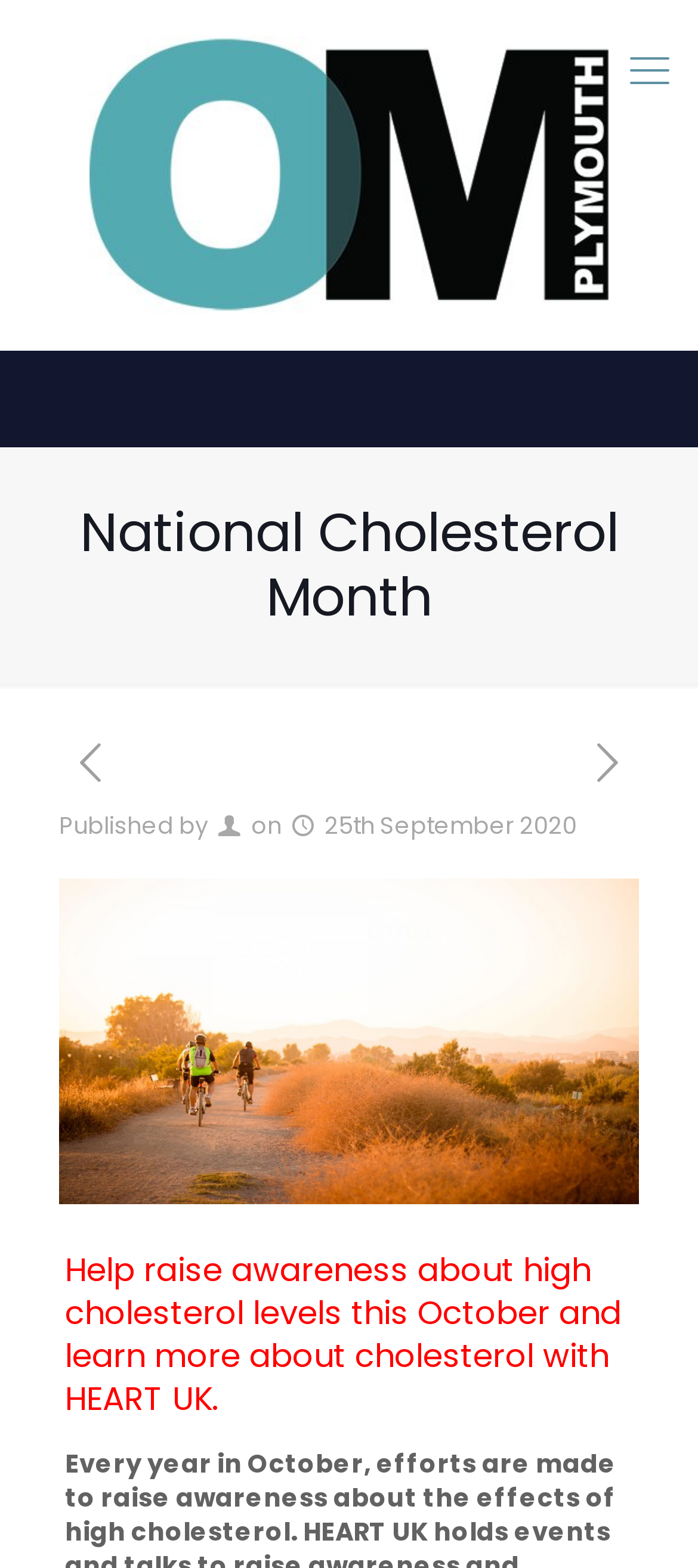Identify the primary heading of the webpage and provide its text.

National Cholesterol Month